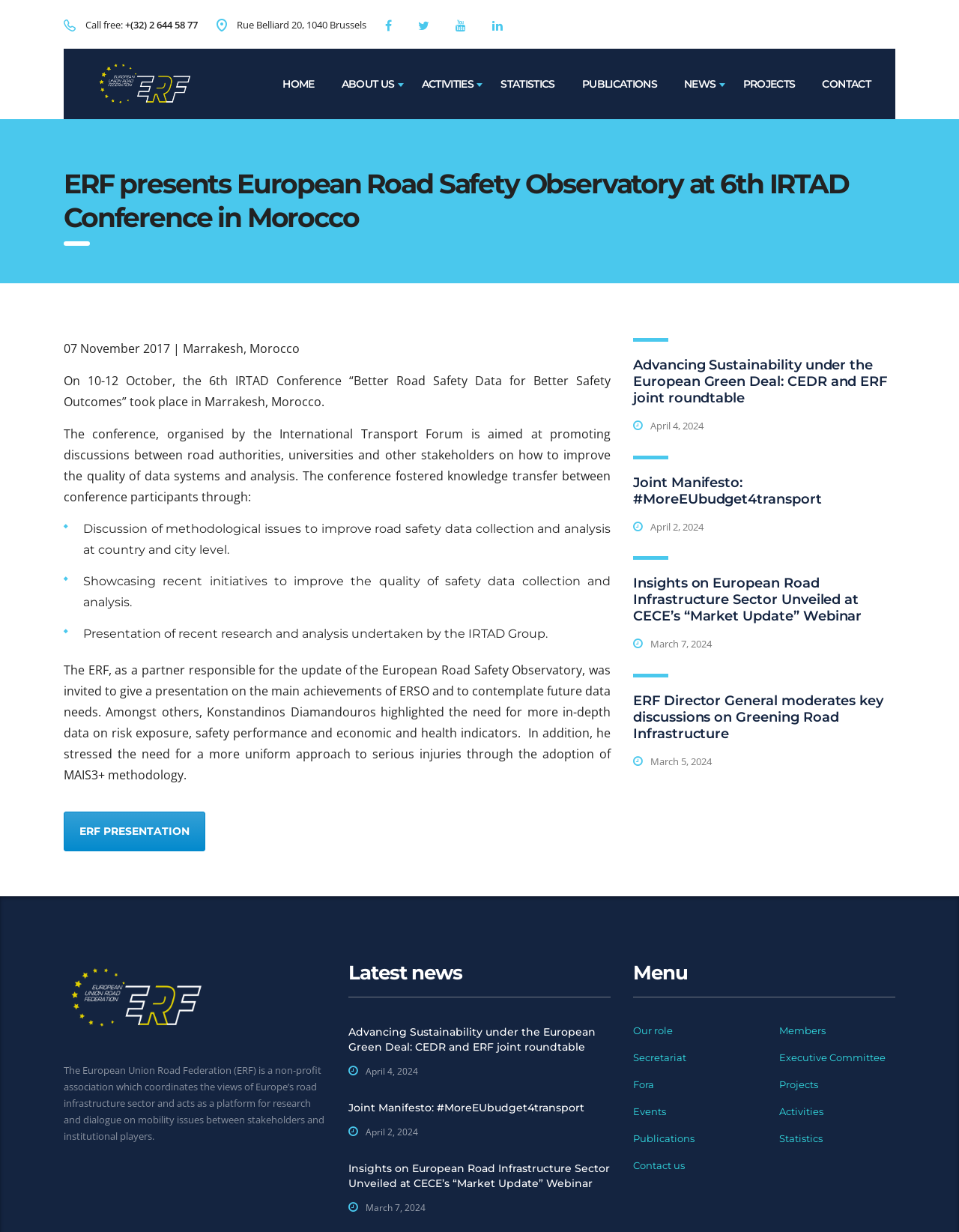How many news articles are there in the 'Latest news' section?
Look at the screenshot and provide an in-depth answer.

I counted the number of news articles in the 'Latest news' section, which is located at the bottom of the webpage. There are 4 news articles in total.